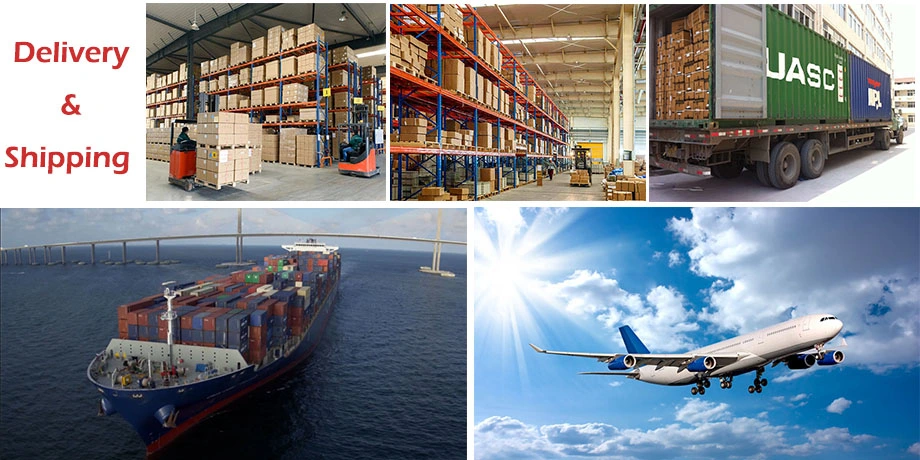Give a short answer to this question using one word or a phrase:
What is being transported by the ship?

Cargo